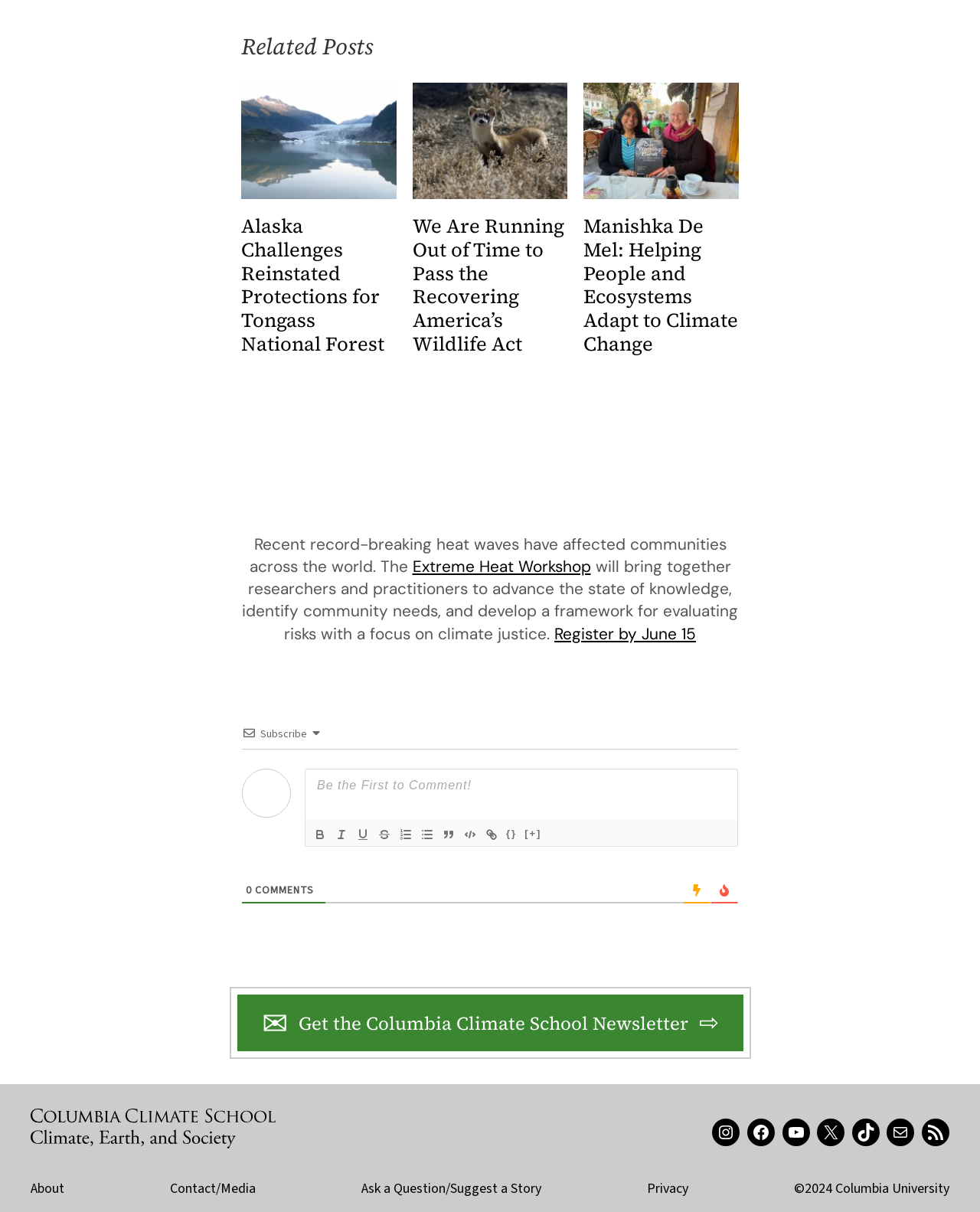Please identify the bounding box coordinates of the clickable area that will allow you to execute the instruction: "Follow the Columbia Climate School on Instagram".

[0.727, 0.923, 0.755, 0.946]